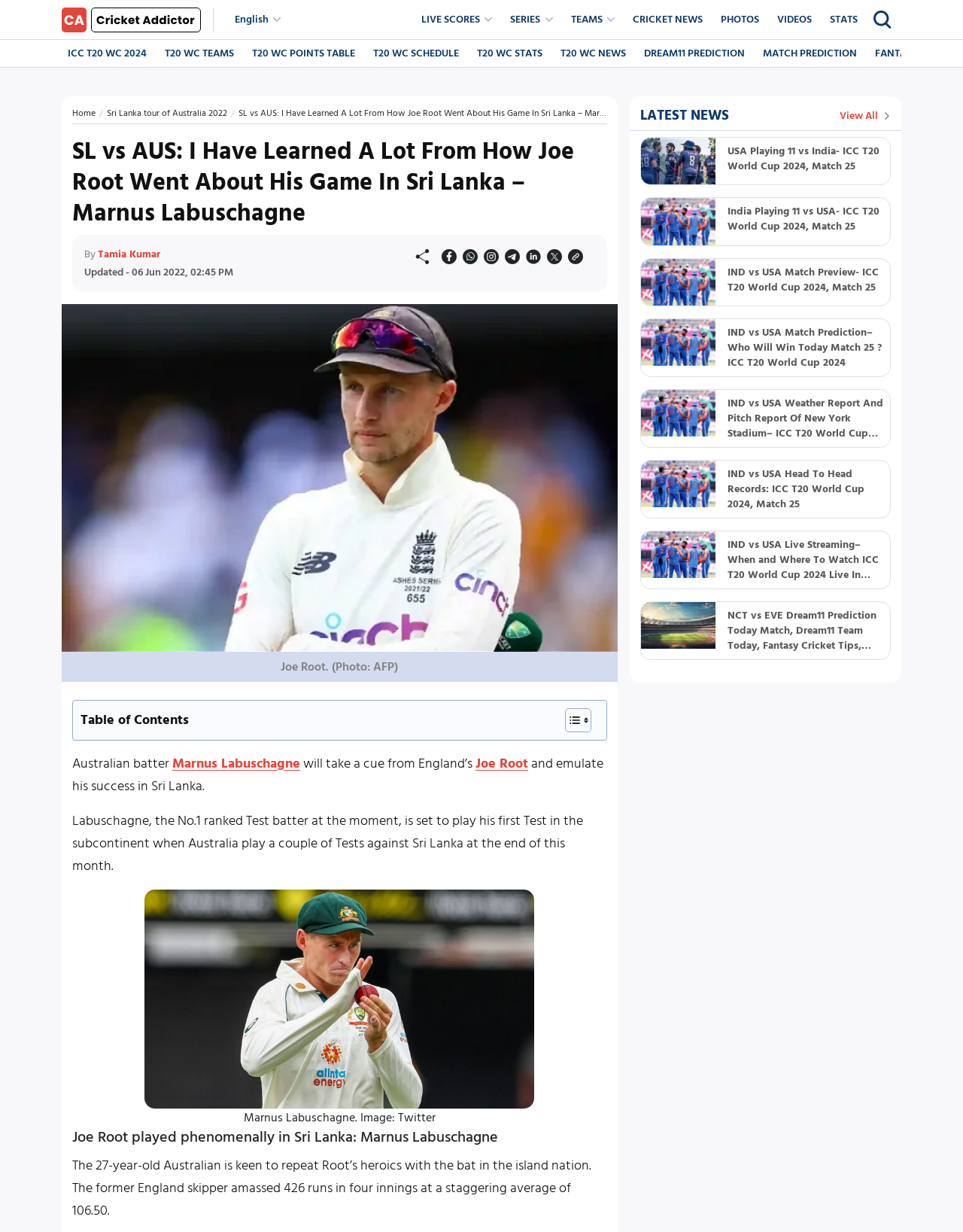Who wrote the article?
Using the visual information, respond with a single word or phrase.

Tamia Kumar